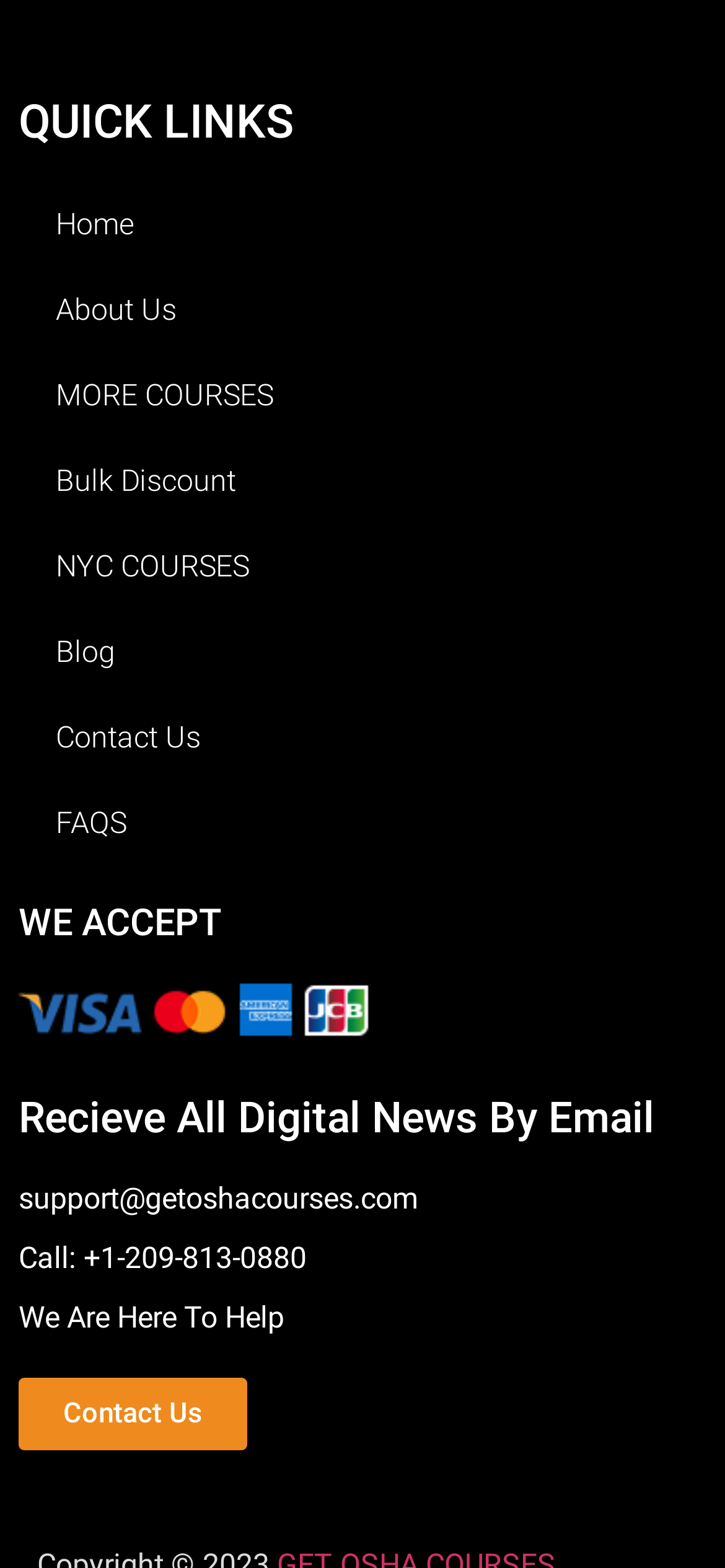Using the format (top-left x, top-left y, bottom-right x, bottom-right y), provide the bounding box coordinates for the described UI element. All values should be floating point numbers between 0 and 1: Blog

[0.026, 0.389, 0.974, 0.443]